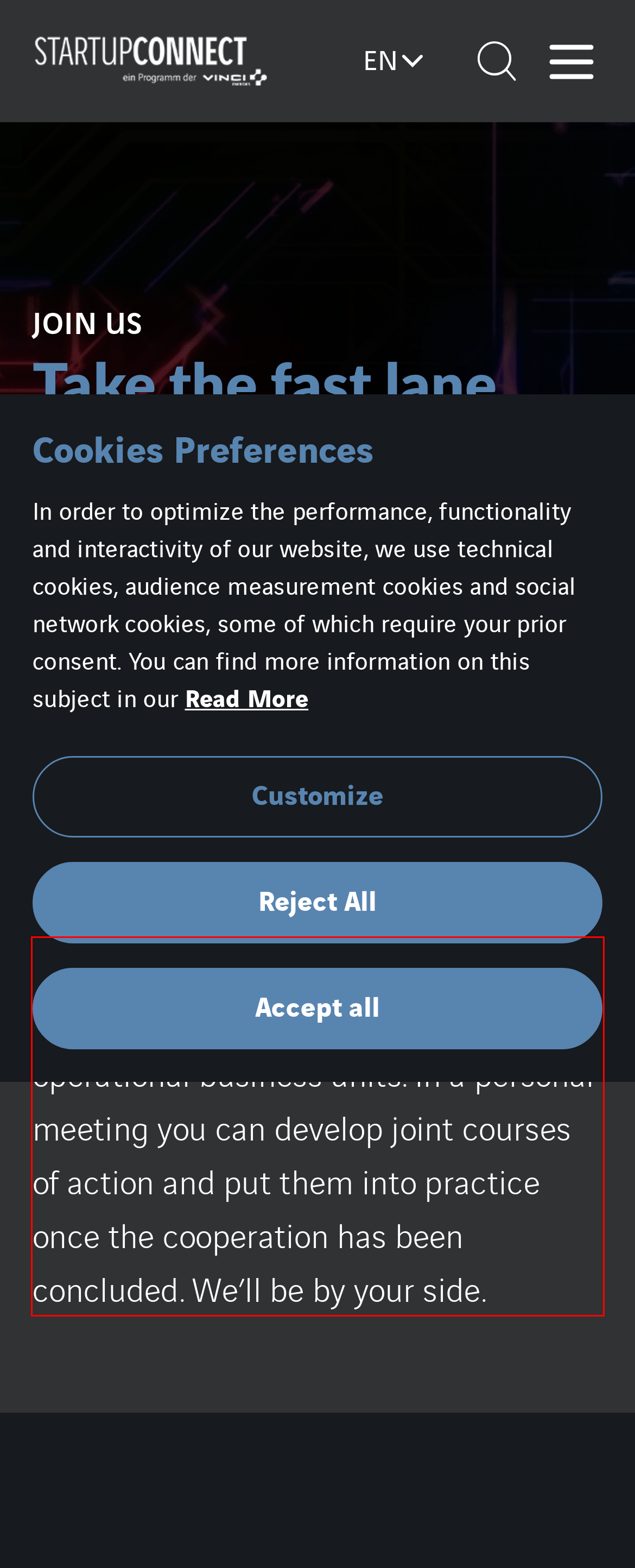Identify the text within the red bounding box on the webpage screenshot and generate the extracted text content.

Get to know our startup experts, who in turn will introduce you to suitable operational business units. In a personal meeting you can develop joint courses of action and put them into practice once the cooperation has been concluded. We’ll be by your side.